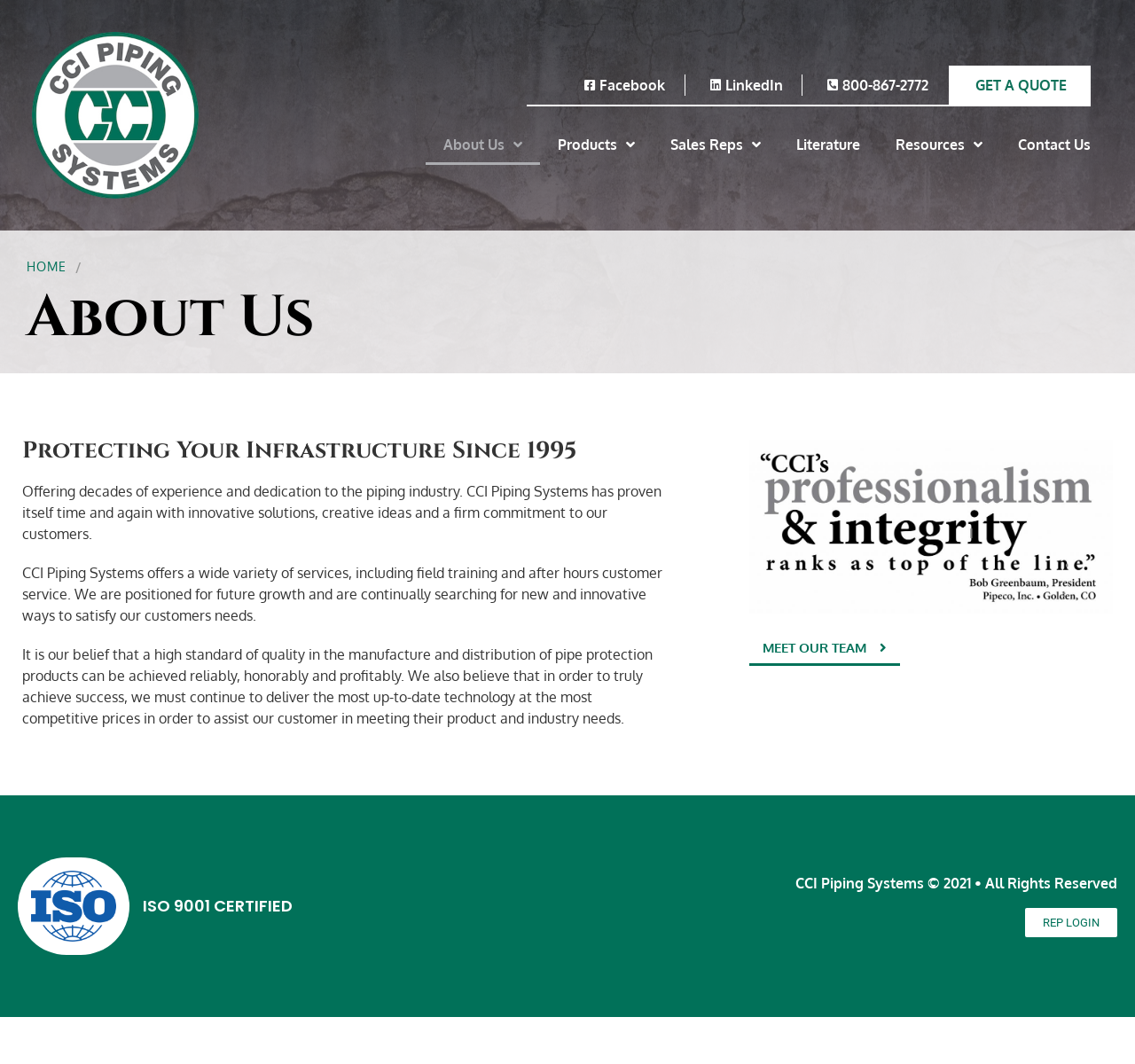Provide a short answer to the following question with just one word or phrase: What is the company's name?

CCI Piping Systems